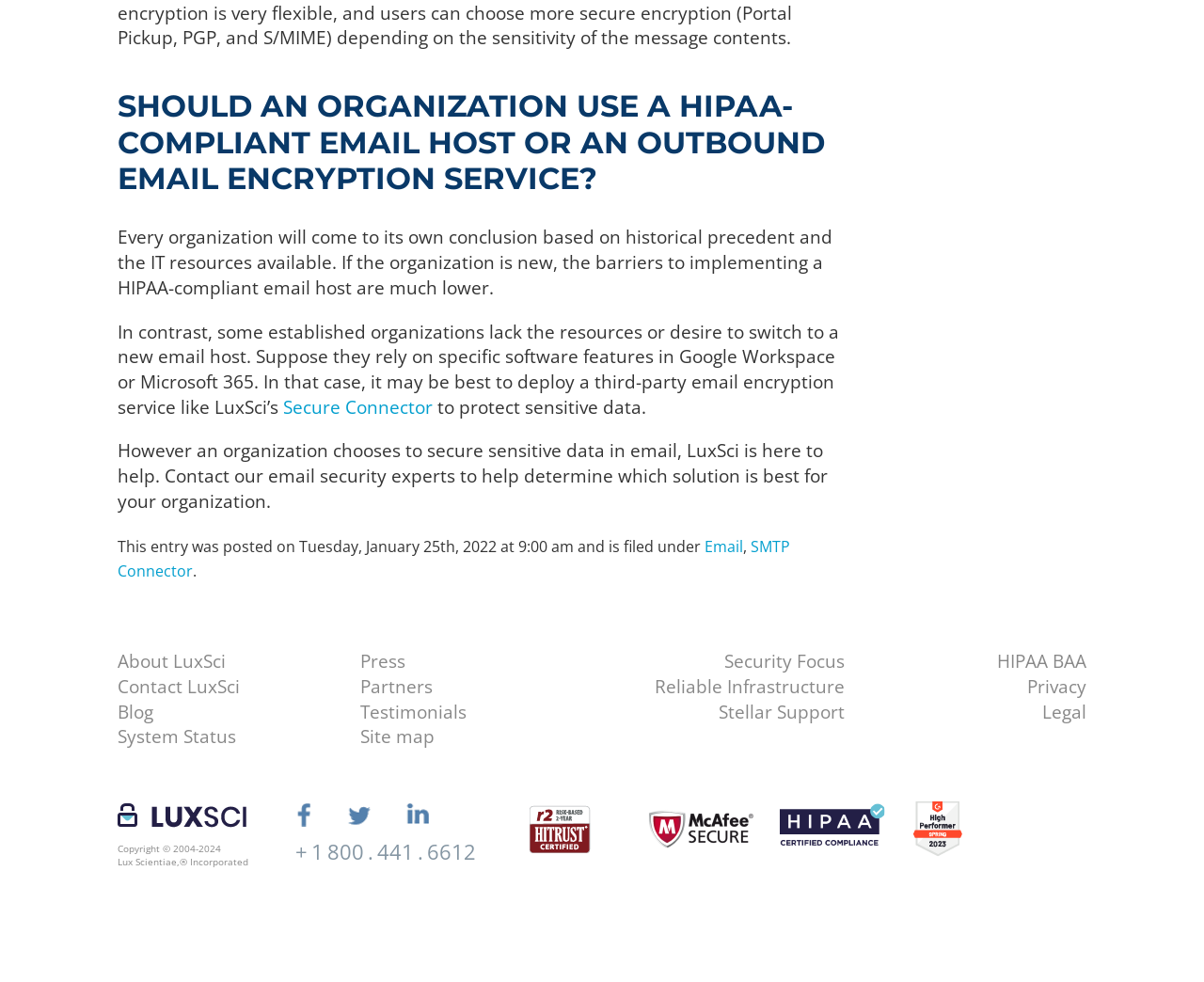Please give the bounding box coordinates of the area that should be clicked to fulfill the following instruction: "Click the 'Secure Connector' link". The coordinates should be in the format of four float numbers from 0 to 1, i.e., [left, top, right, bottom].

[0.235, 0.402, 0.359, 0.426]